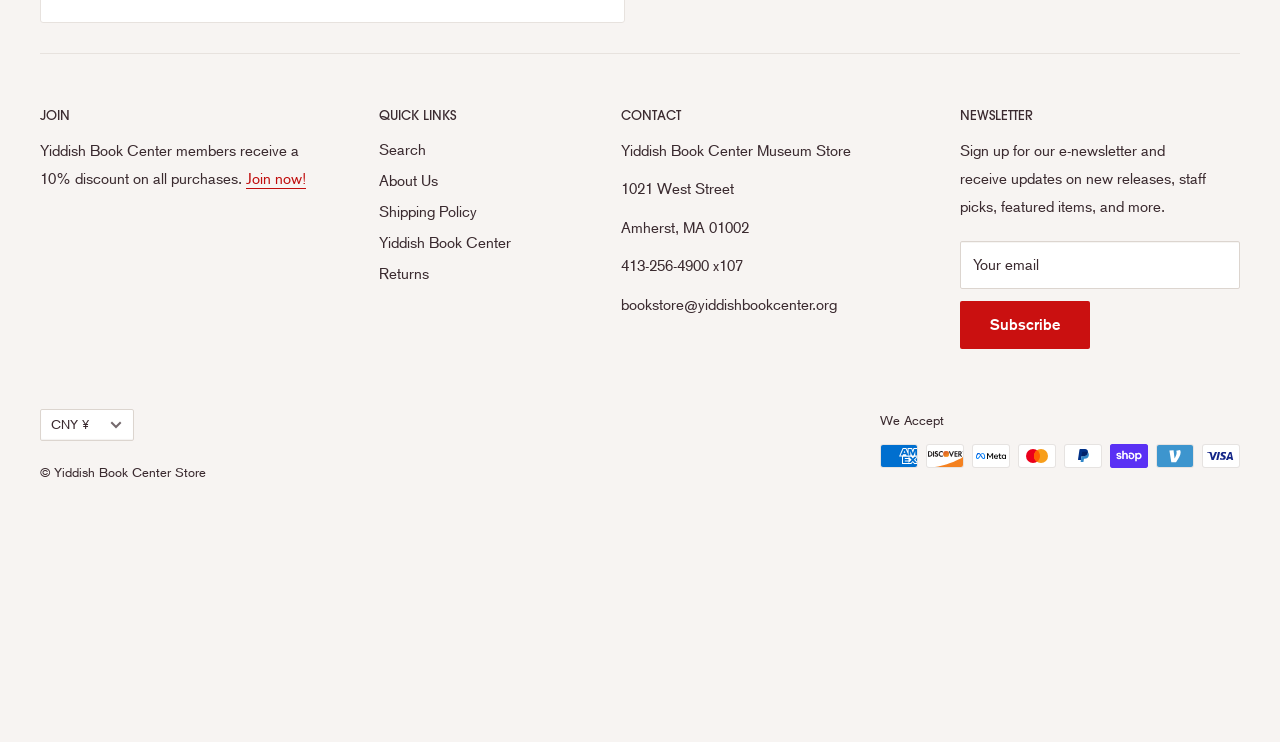Determine the bounding box coordinates (top-left x, top-left y, bottom-right x, bottom-right y) of the UI element described in the following text: Subscribe

[0.75, 0.406, 0.852, 0.47]